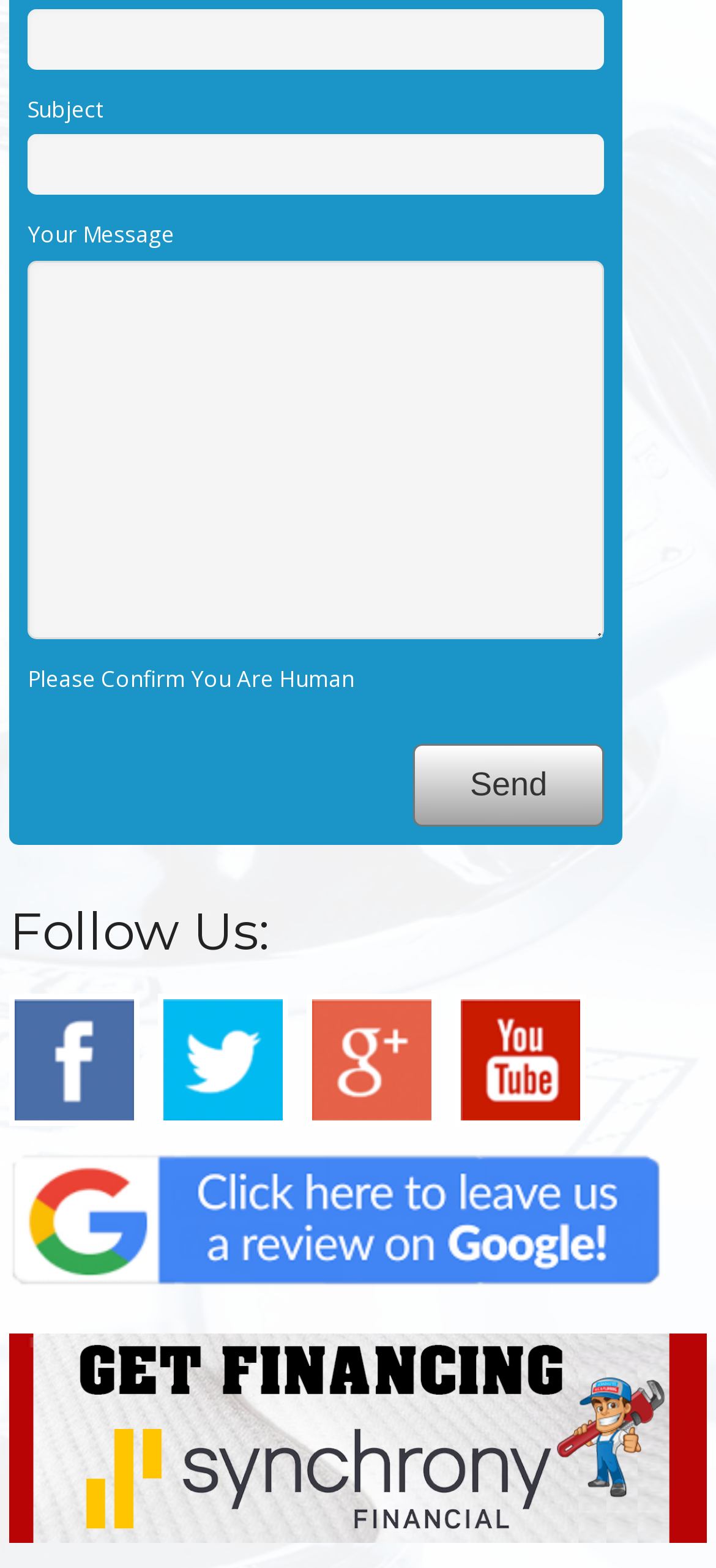Please identify the bounding box coordinates of the region to click in order to complete the given instruction: "Write your message". The coordinates should be four float numbers between 0 and 1, i.e., [left, top, right, bottom].

[0.039, 0.166, 0.844, 0.407]